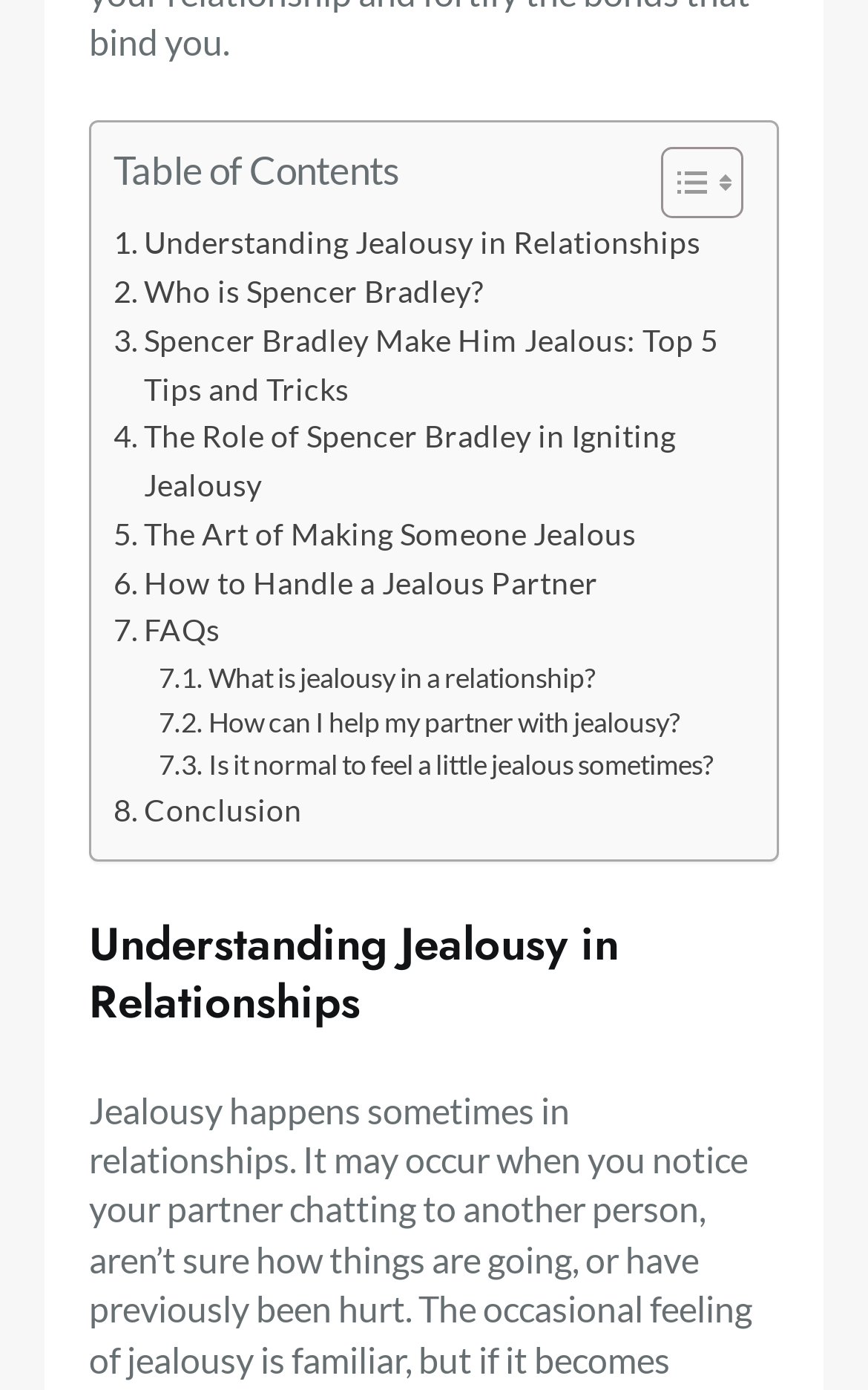What is the topic of the webpage?
Please give a detailed and elaborate explanation in response to the question.

I looked at the headings and links on the webpage and noticed that they are all related to jealousy in relationships. The main heading is 'Understanding Jealousy in Relationships', and the links are about topics like making someone jealous, handling a jealous partner, and FAQs about jealousy.